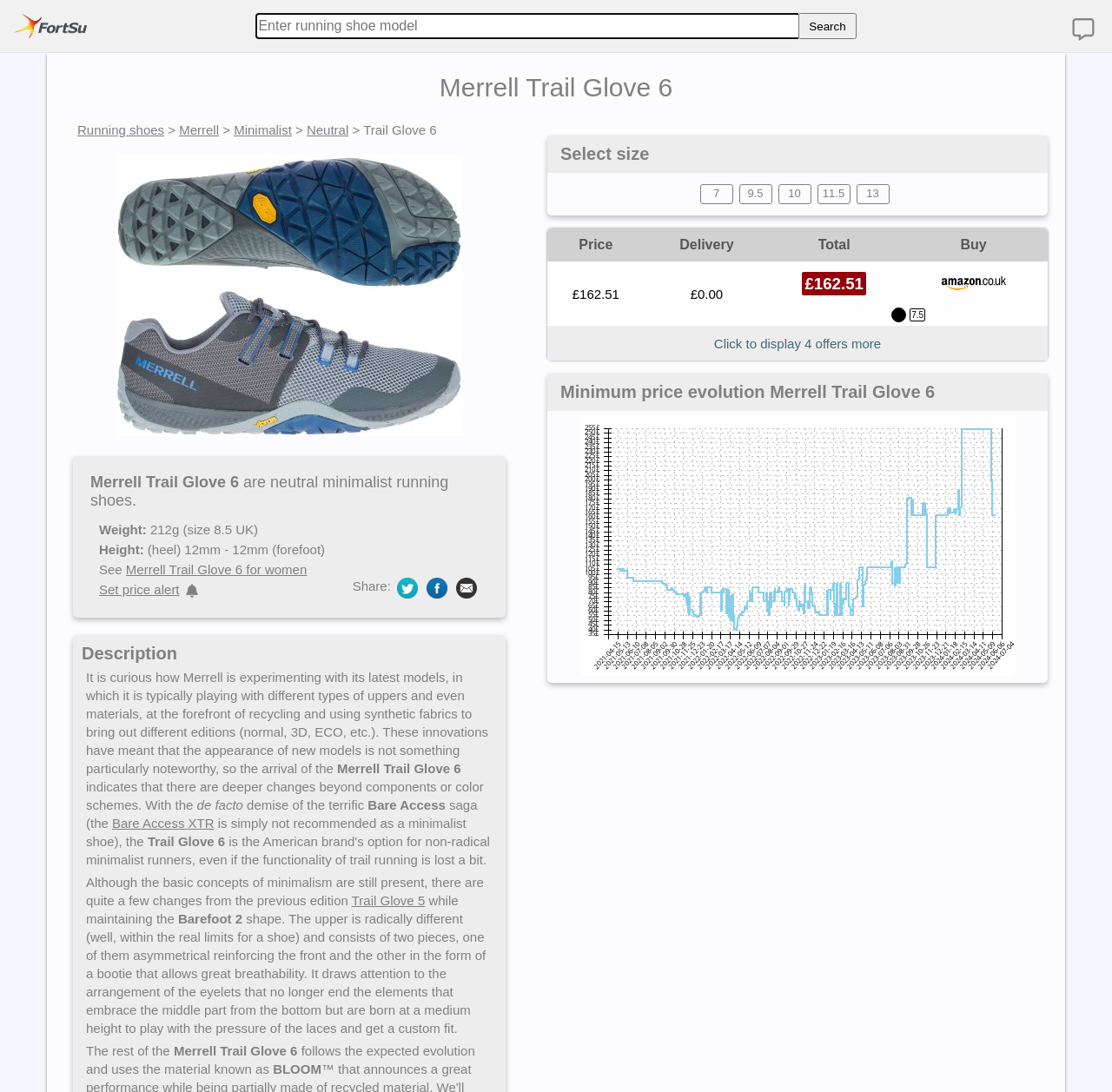Kindly determine the bounding box coordinates for the area that needs to be clicked to execute this instruction: "Buy from Amazon.co.uk".

[0.809, 0.239, 0.942, 0.281]